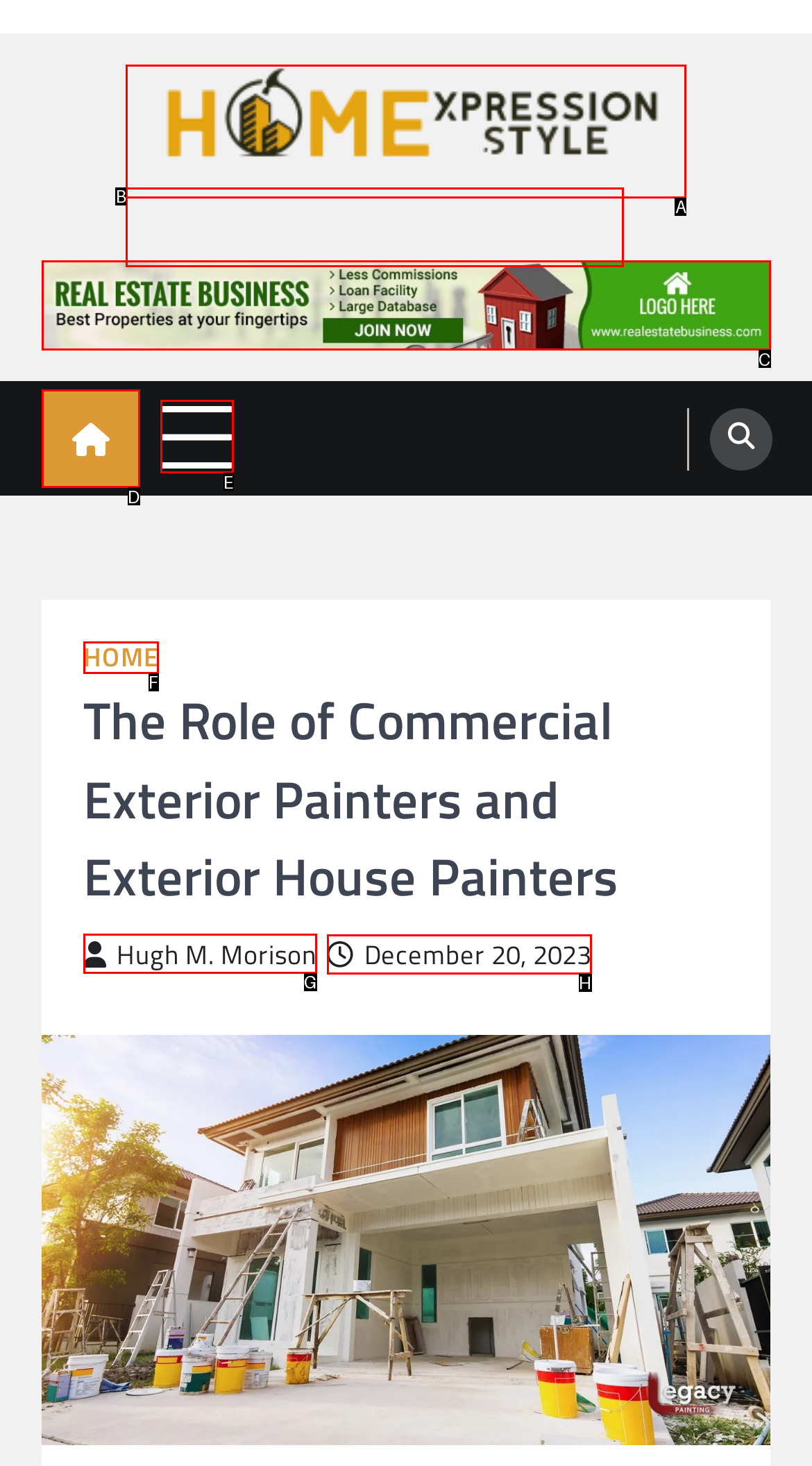Identify the correct UI element to click on to achieve the task: view the author's profile. Provide the letter of the appropriate element directly from the available choices.

G